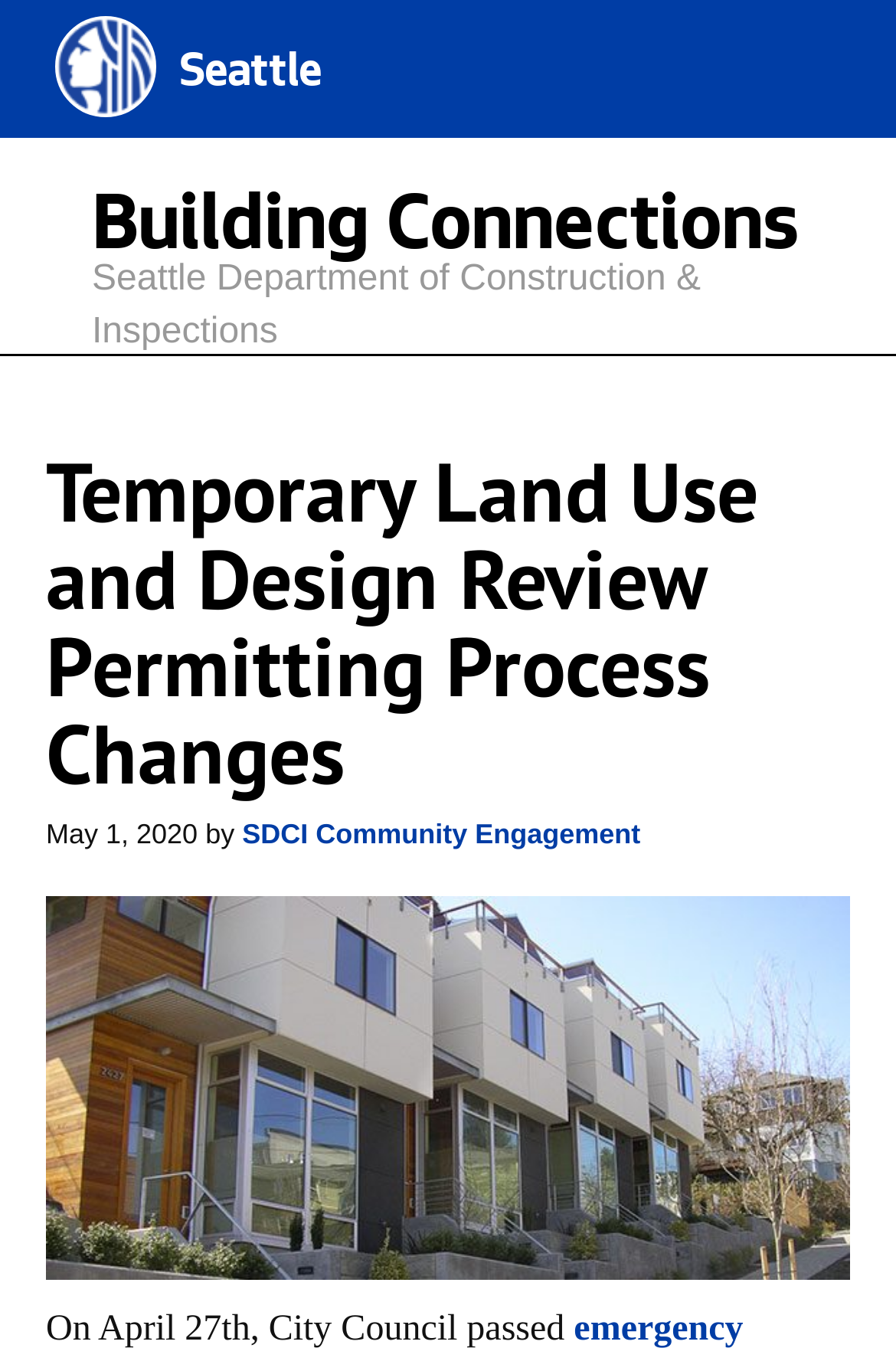What is the name of the city mentioned on the webpage?
Refer to the image and provide a thorough answer to the question.

I found the city name by looking at the link element that contains the text 'Seattle', which is located at the top of the webpage.